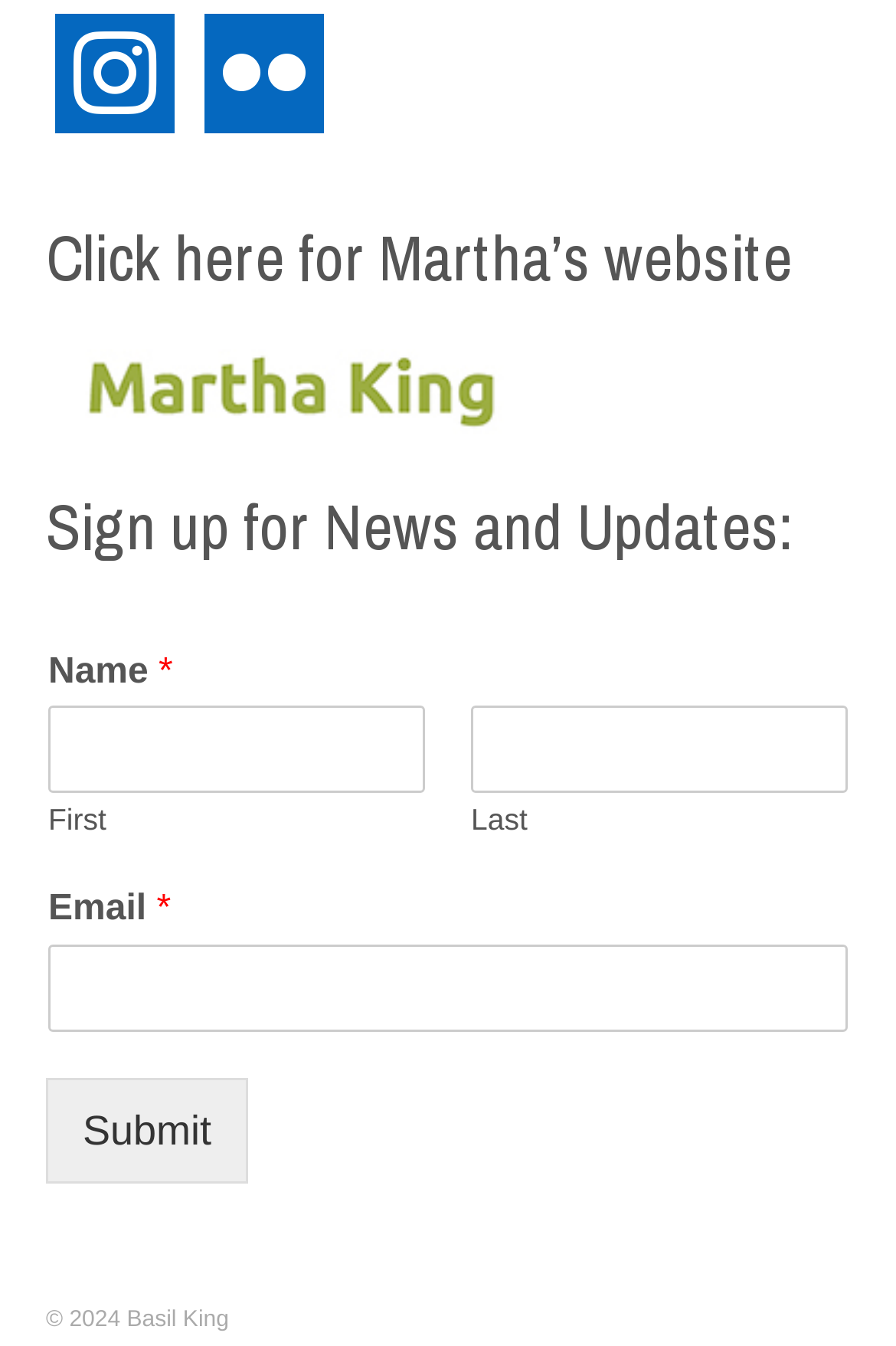Respond concisely with one word or phrase to the following query:
What is the purpose of the form on the webpage?

Sign up for News and Updates